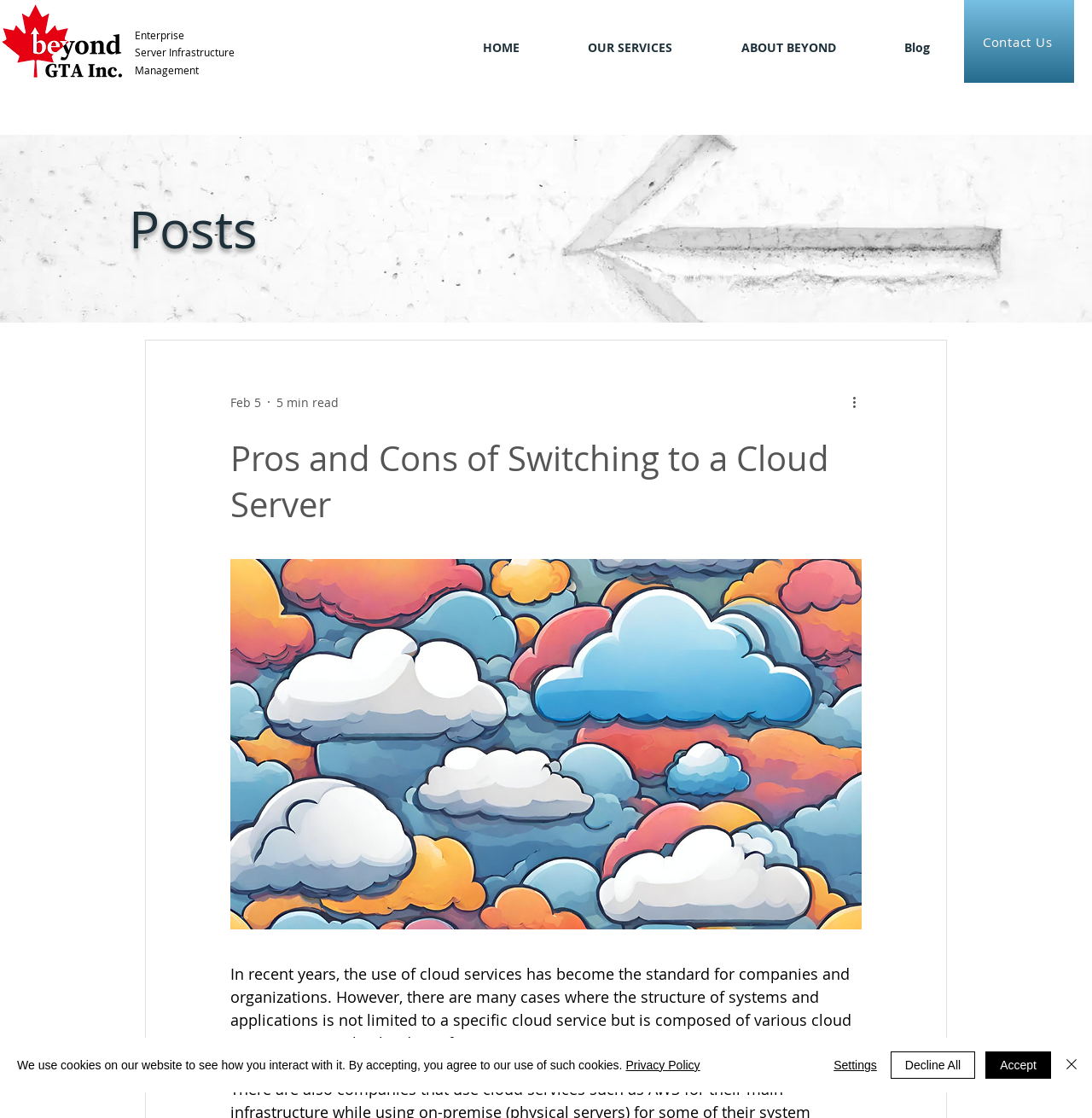Find the bounding box coordinates for the area you need to click to carry out the instruction: "Click the 'Contact Us' button". The coordinates should be four float numbers between 0 and 1, indicated as [left, top, right, bottom].

[0.883, 0.0, 0.984, 0.074]